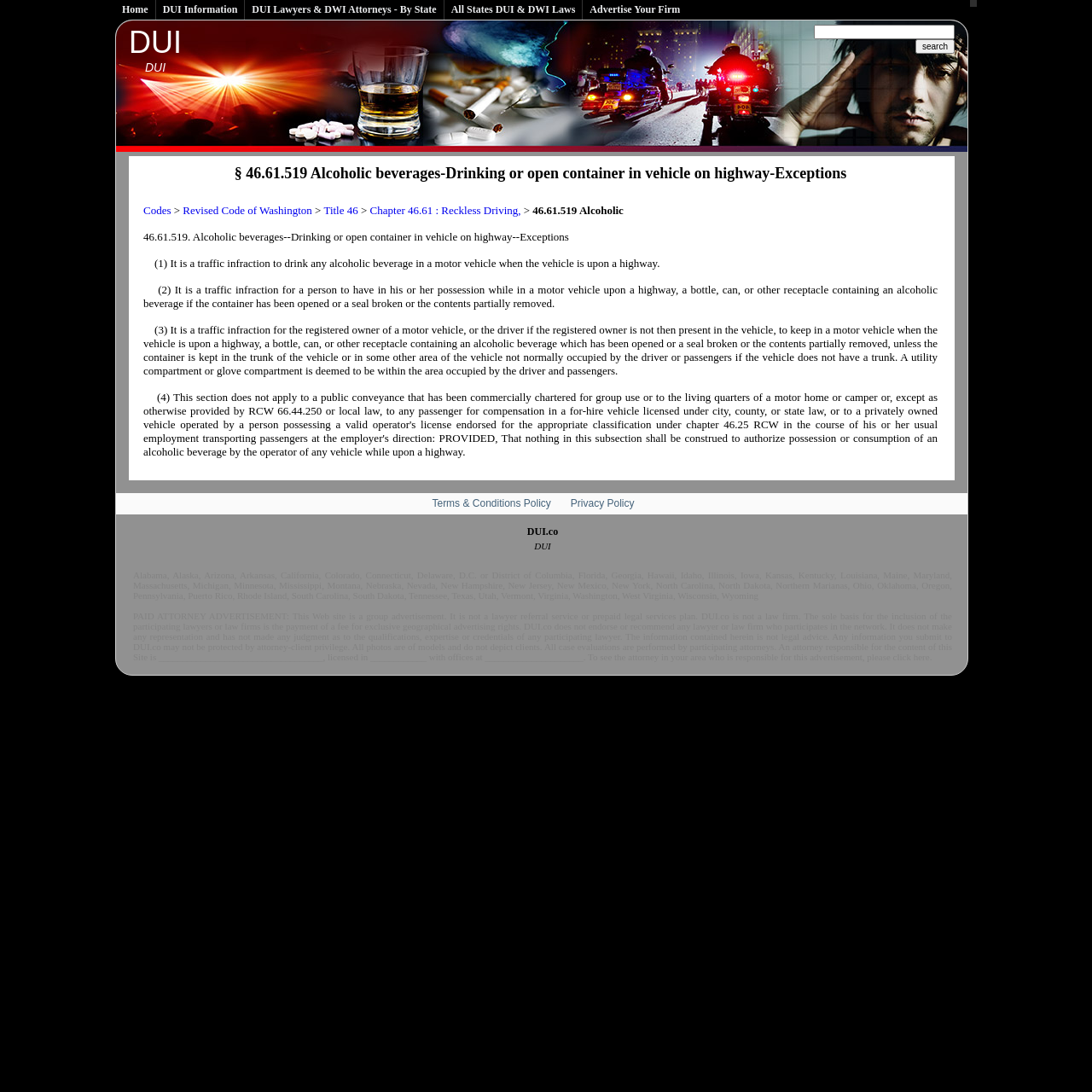Determine the main heading text of the webpage.

§ 46.61.519 Alcoholic beverages-Drinking or open container in vehicle on highway-Exceptions